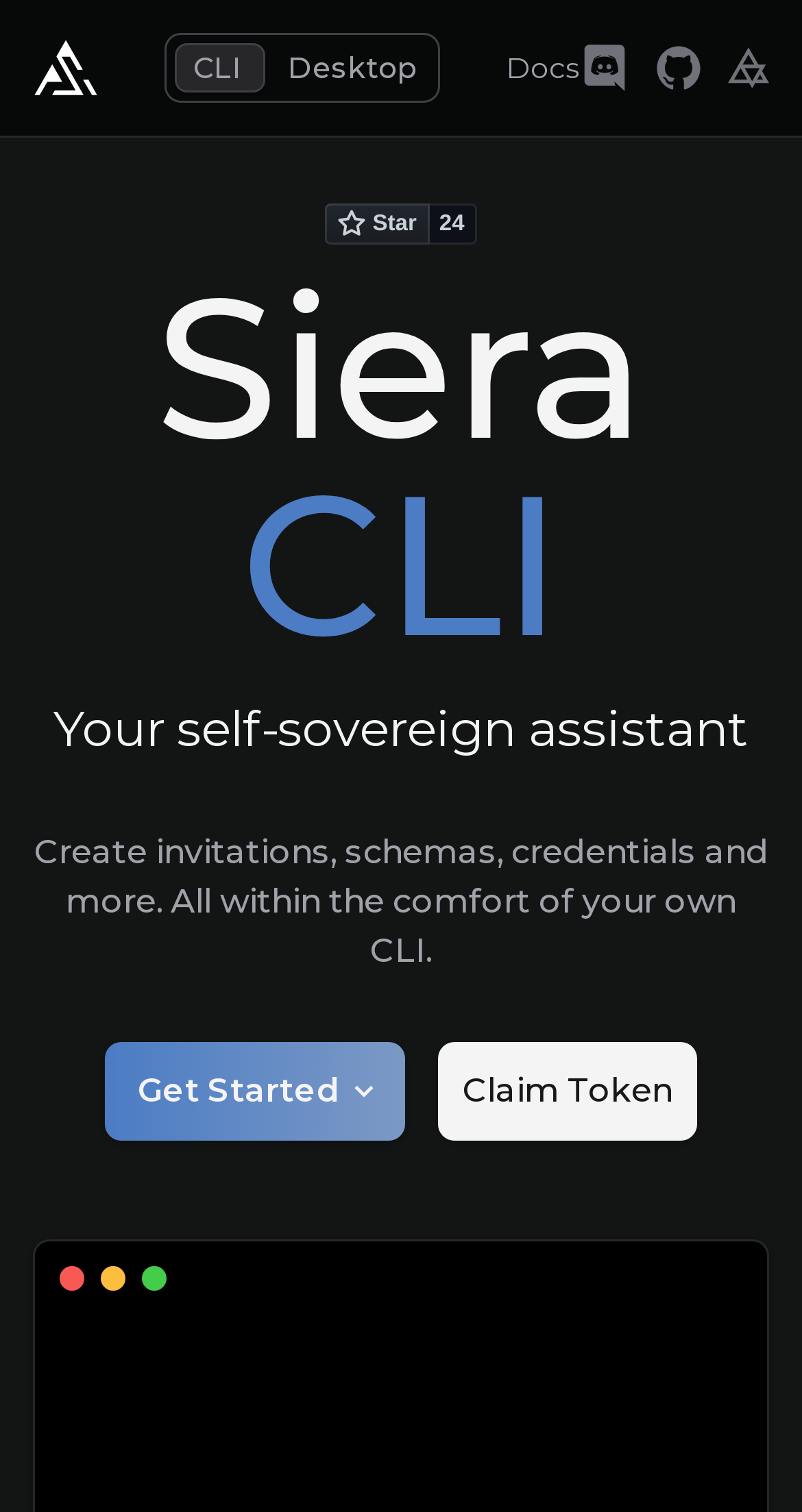Show the bounding box coordinates of the element that should be clicked to complete the task: "get started with SieraCLI".

[0.131, 0.689, 0.505, 0.754]